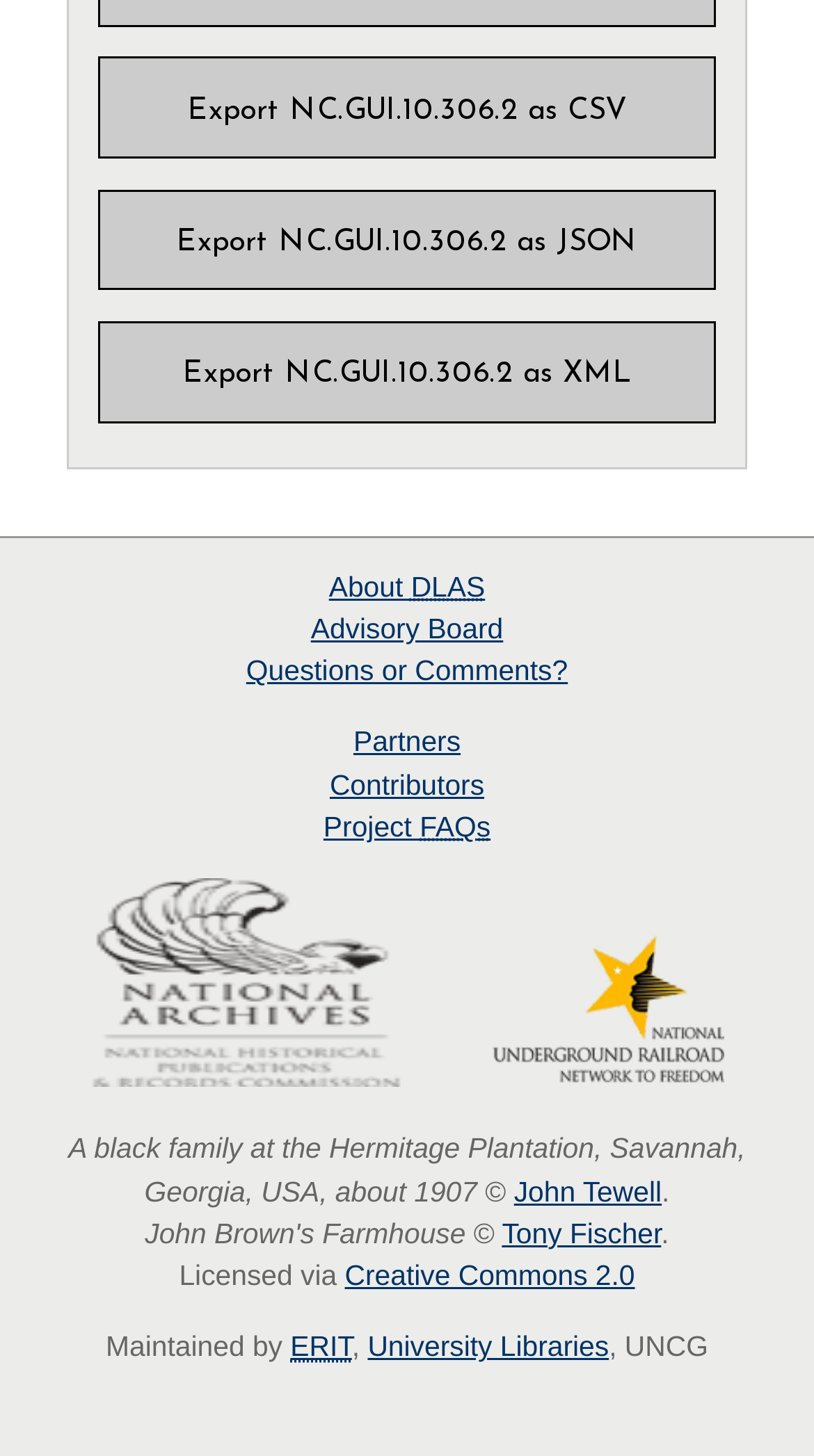Bounding box coordinates should be in the format (top-left x, top-left y, bottom-right x, bottom-right y) and all values should be floating point numbers between 0 and 1. Determine the bounding box coordinate for the UI element described as: John Tewell

[0.631, 0.807, 0.813, 0.829]